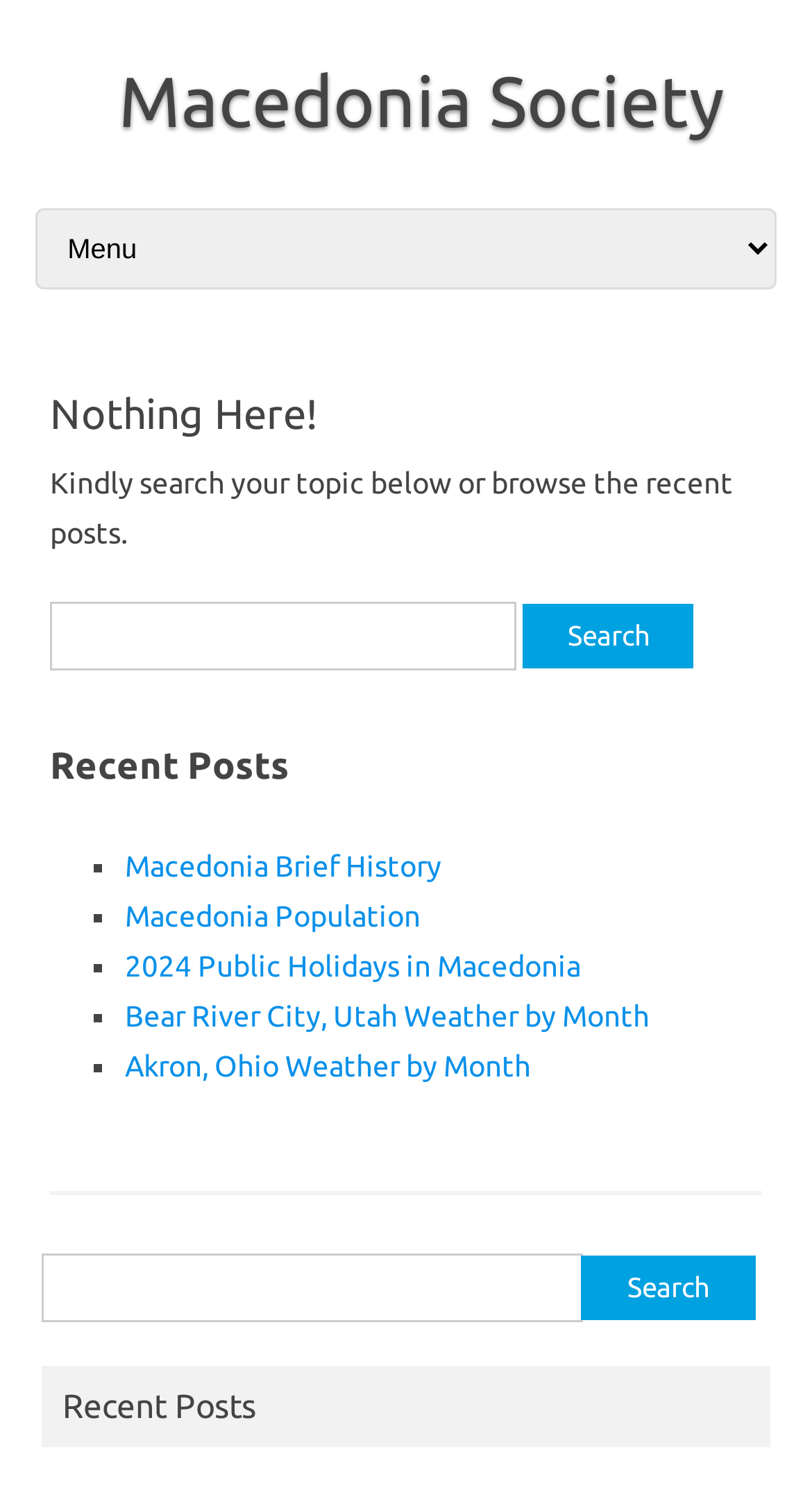How many search bars are available on the webpage?
Please respond to the question thoroughly and include all relevant details.

There are two search bars available on the webpage, one located within the article section and another at the bottom of the page, both allowing users to search for topics or keywords.